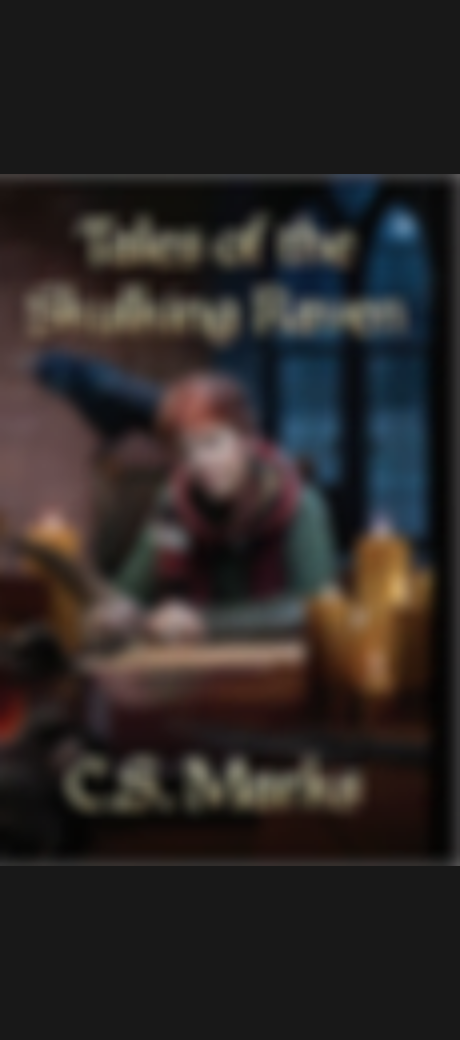Is the character in the image engaged in an outdoor activity?
Please provide a comprehensive answer to the question based on the webpage screenshot.

The caption describes the scene as set in a 'cozy, dimly lit room', which suggests that the character is indoors, and not engaged in an outdoor activity.